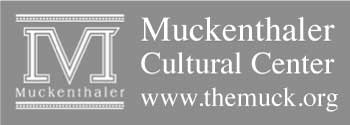Carefully examine the image and provide an in-depth answer to the question: What is the website URL of the center?

The website URL of the center can be found accompanying the logo, providing easy access to more information about events, exhibitions, and programs hosted at the center.